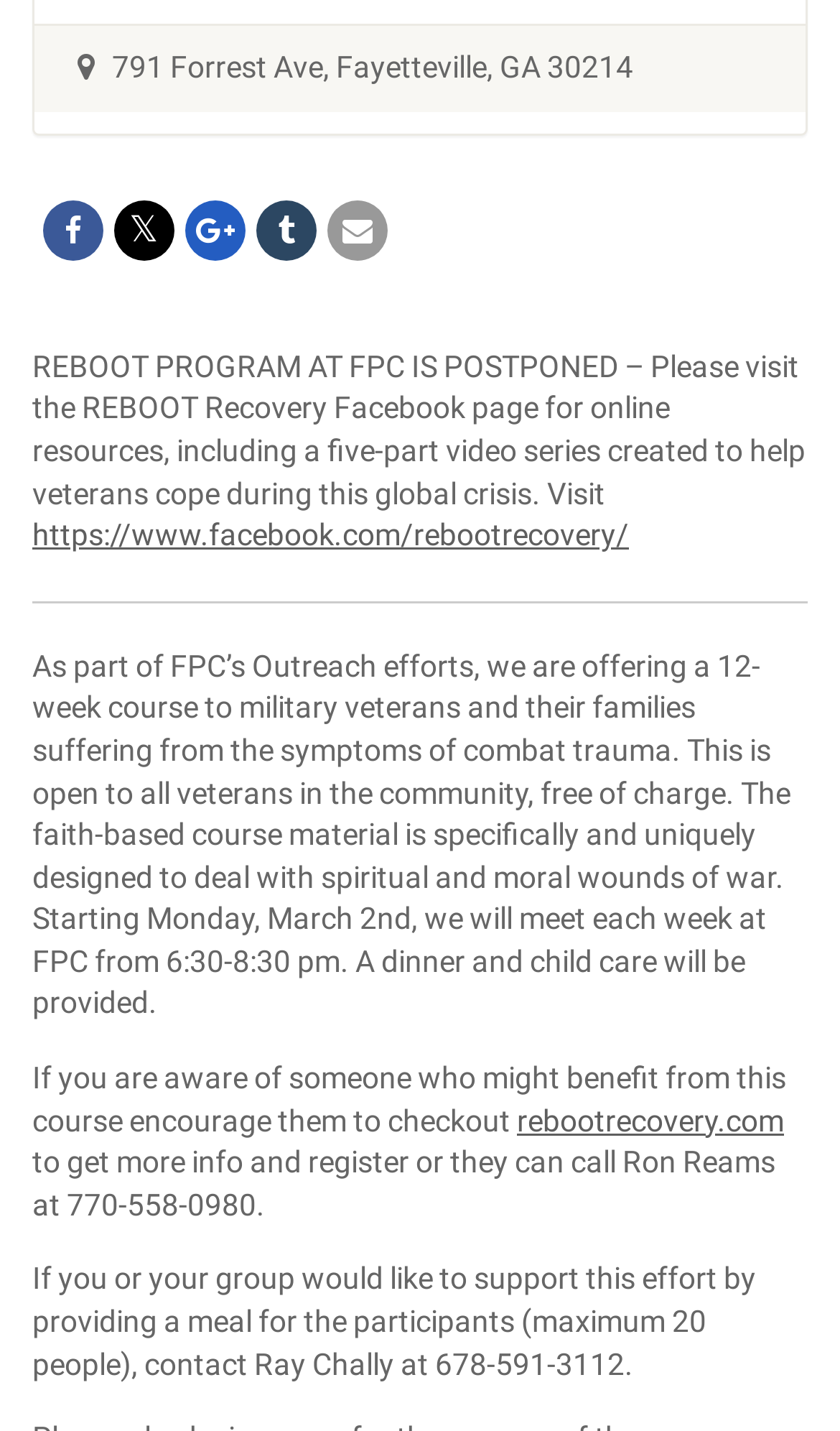Please find the bounding box coordinates (top-left x, top-left y, bottom-right x, bottom-right y) in the screenshot for the UI element described as follows: title="Email this"

[0.39, 0.14, 0.462, 0.182]